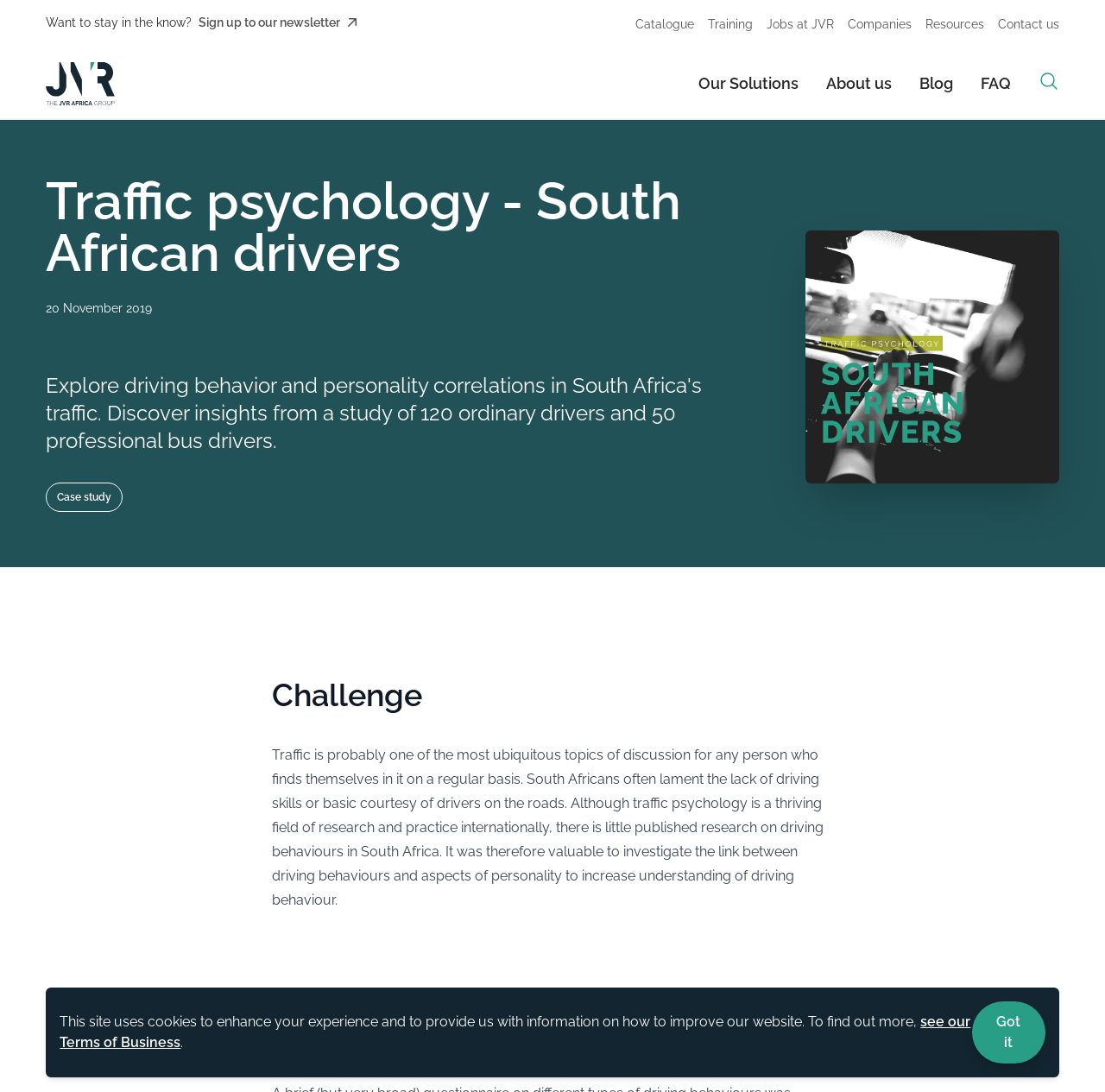With reference to the image, please provide a detailed answer to the following question: What is the date of the article?

The date of the article is mentioned below the heading 'Traffic psychology - South African drivers', which indicates that the article was published on 20 November 2019.